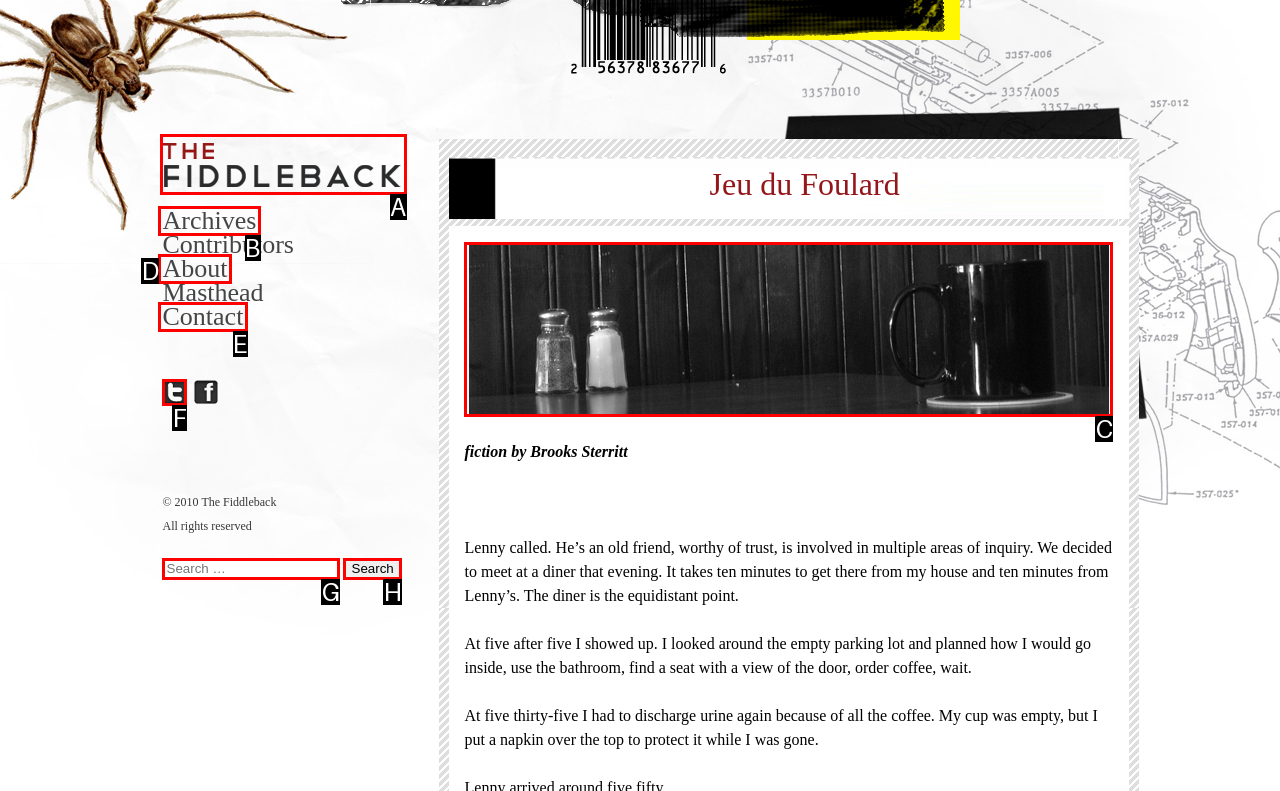Tell me which one HTML element best matches the description: name="s" placeholder="Search …" title="Search for:"
Answer with the option's letter from the given choices directly.

G